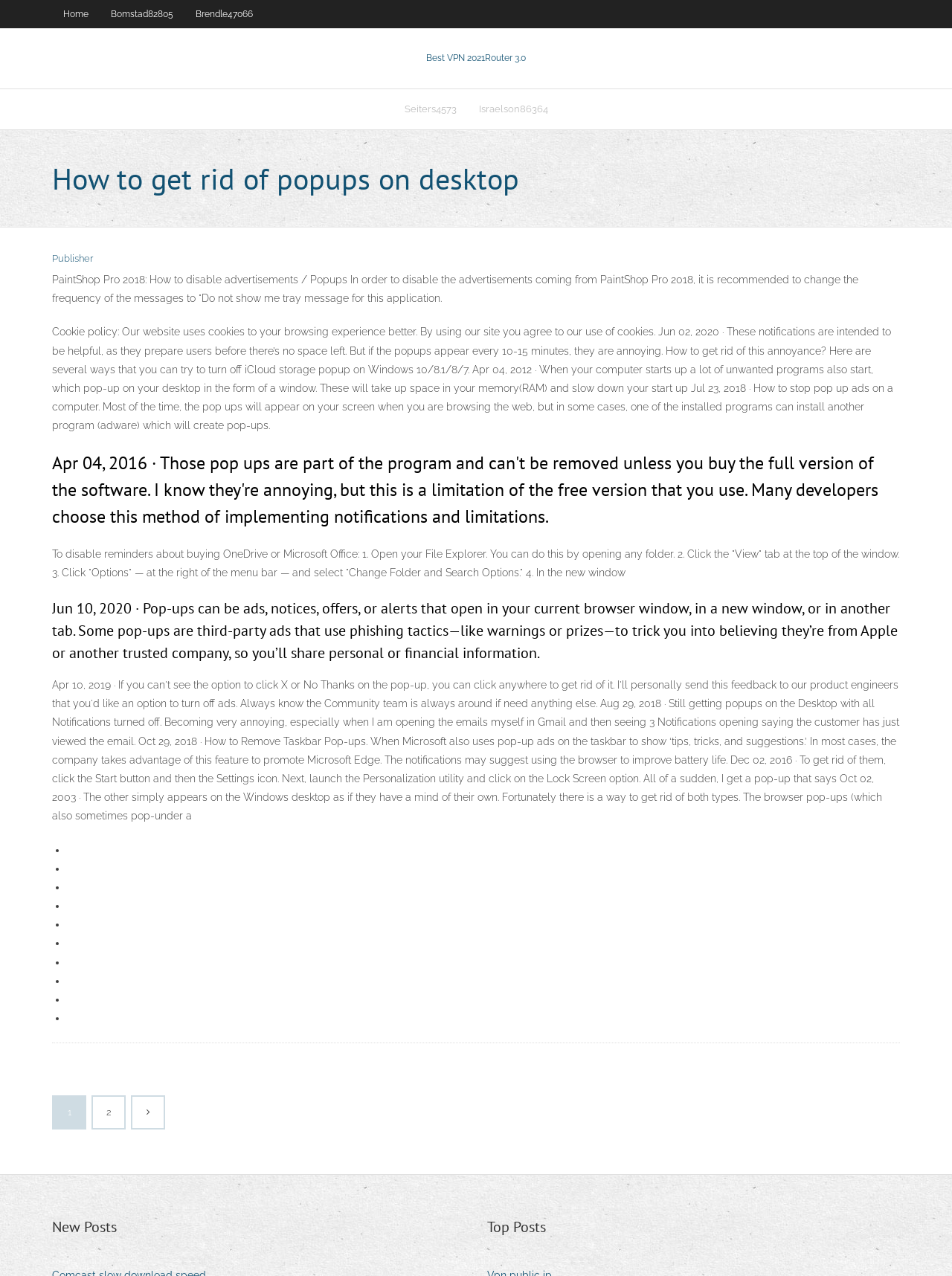For the given element description Best VPN 2021Router 3.0, determine the bounding box coordinates of the UI element. The coordinates should follow the format (top-left x, top-left y, bottom-right x, bottom-right y) and be within the range of 0 to 1.

[0.448, 0.041, 0.552, 0.049]